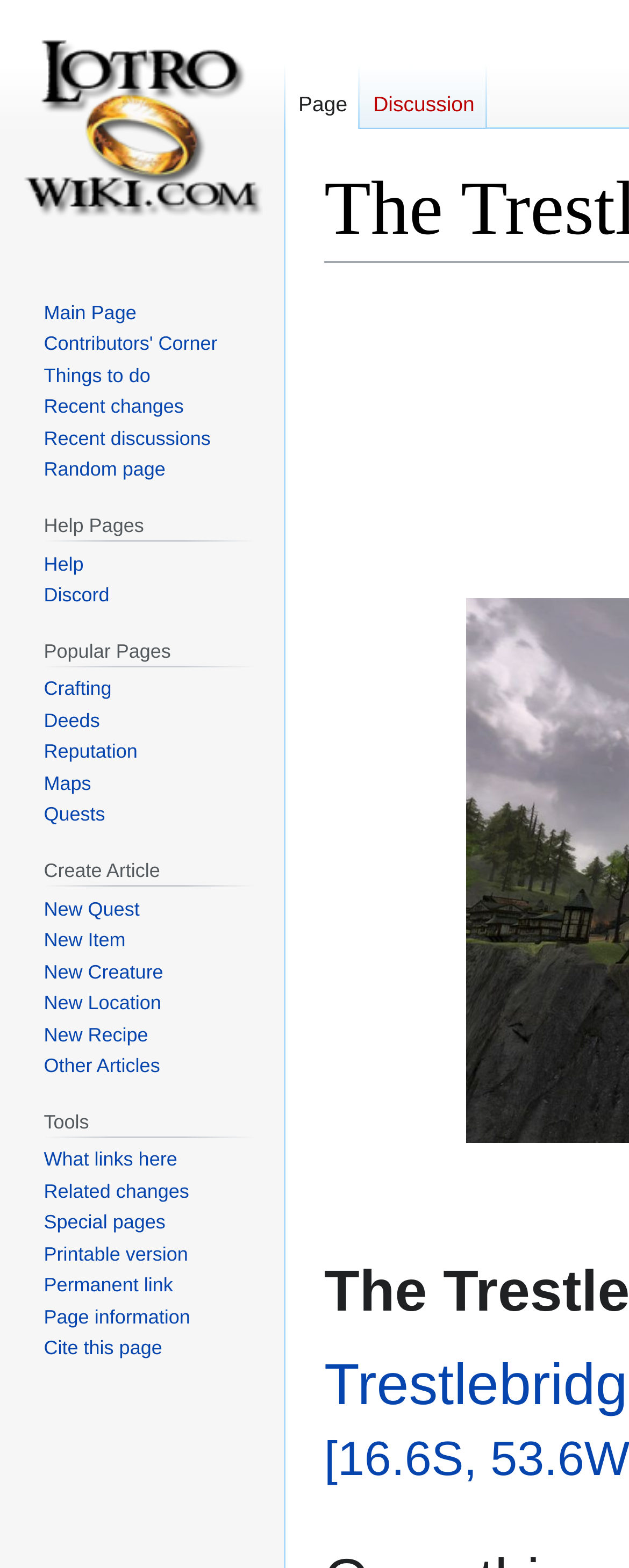Identify the coordinates of the bounding box for the element described below: "Discord". Return the coordinates as four float numbers between 0 and 1: [left, top, right, bottom].

[0.07, 0.372, 0.174, 0.387]